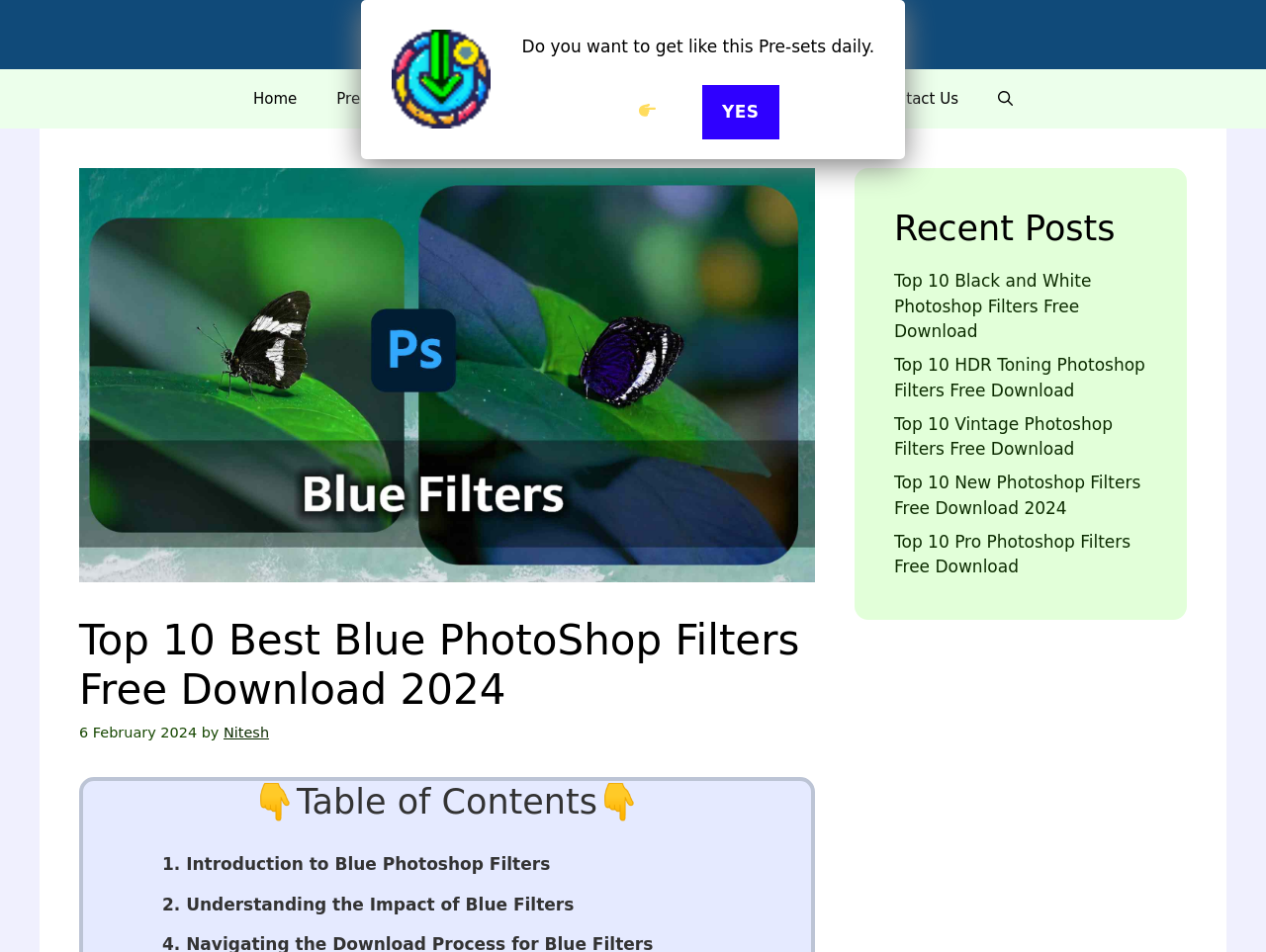What is the primary topic of this webpage?
Based on the image, answer the question with a single word or brief phrase.

Blue Photoshop Filters